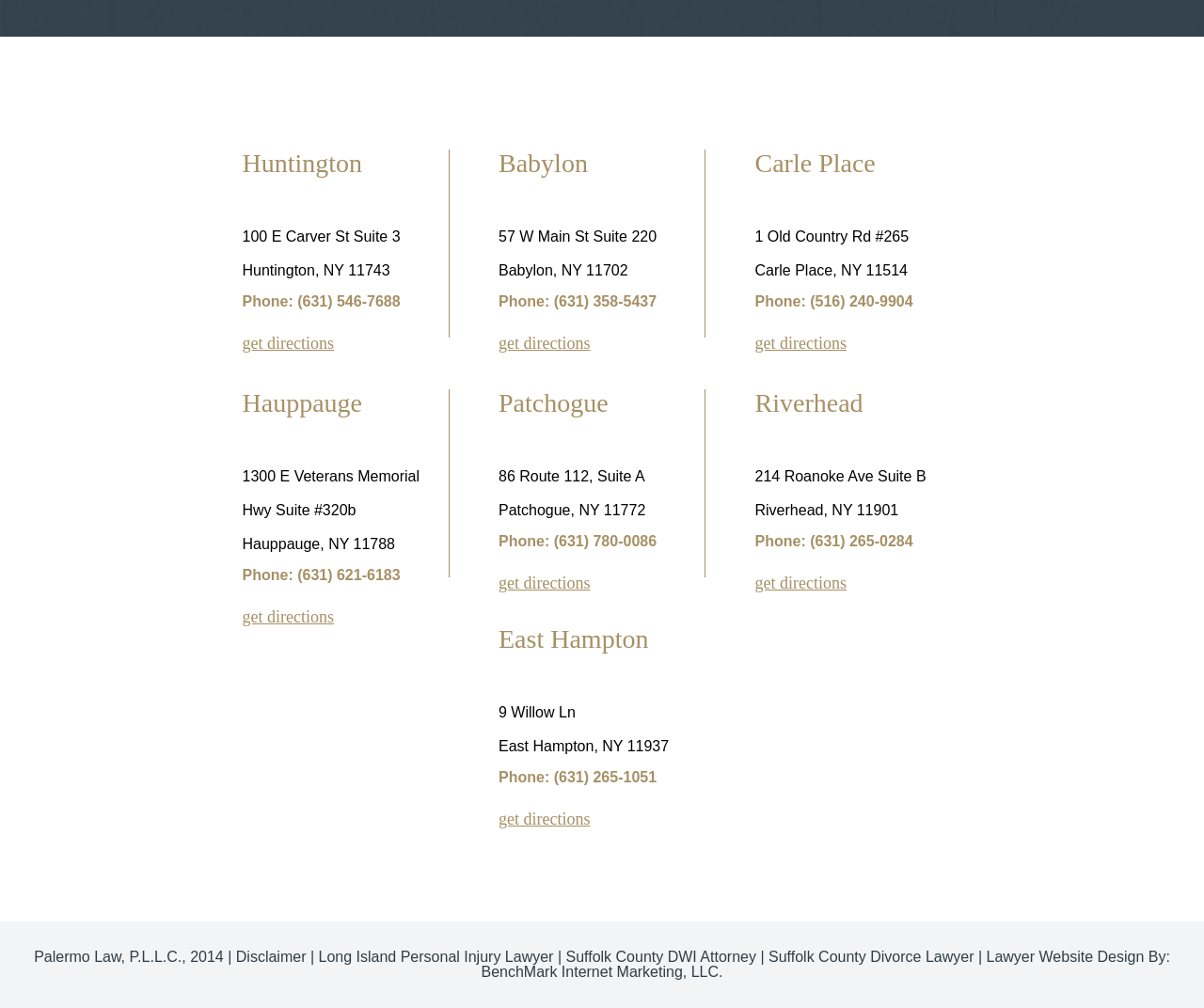What is the address of the Huntington location?
Please respond to the question with as much detail as possible.

I found the address by looking at the static text element with the bounding box coordinates [0.201, 0.227, 0.332, 0.243] which contains the text '100 E Carver St Suite 3'.